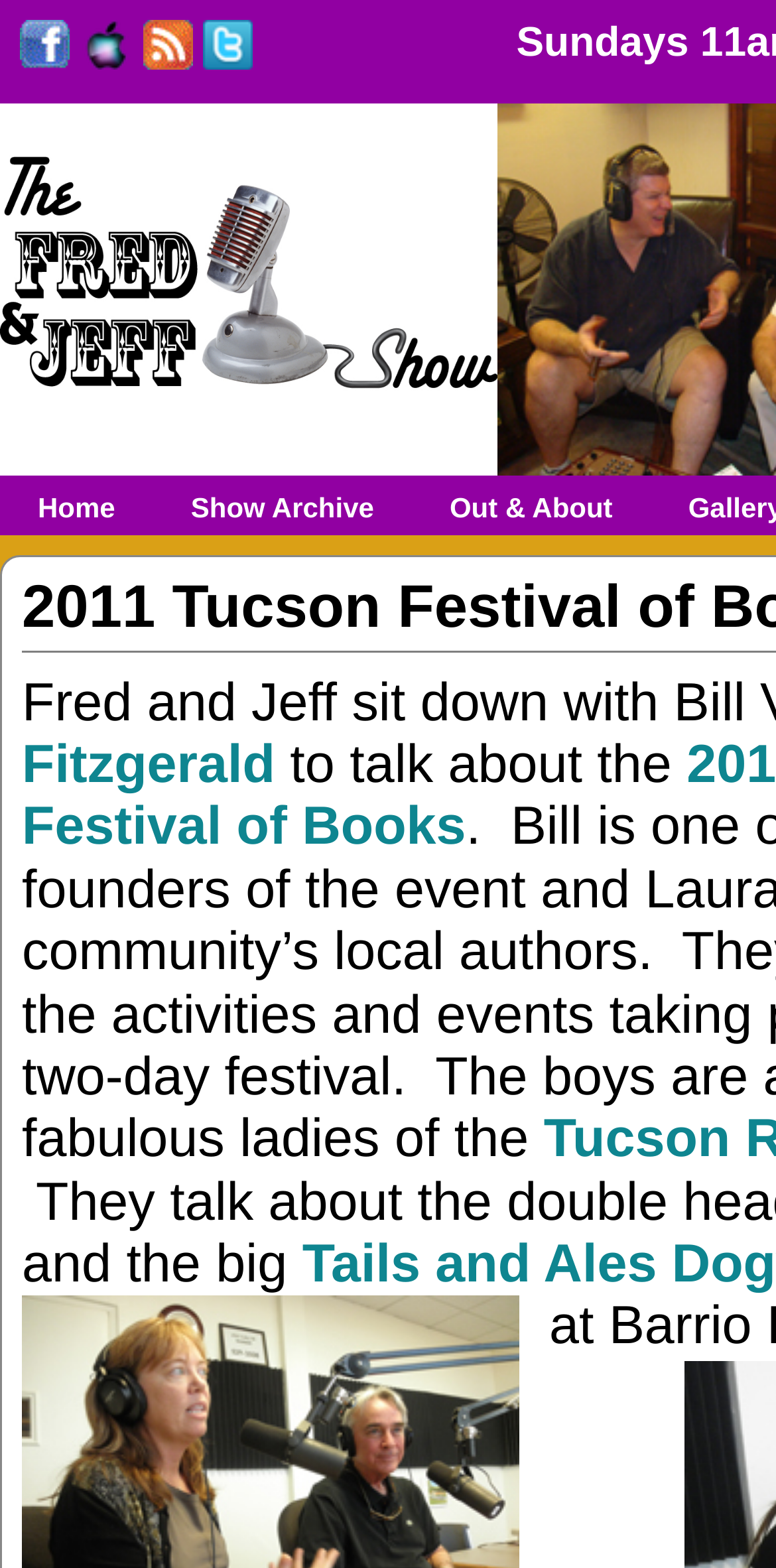Determine the heading of the webpage and extract its text content.

2011 Tucson Festival of Books